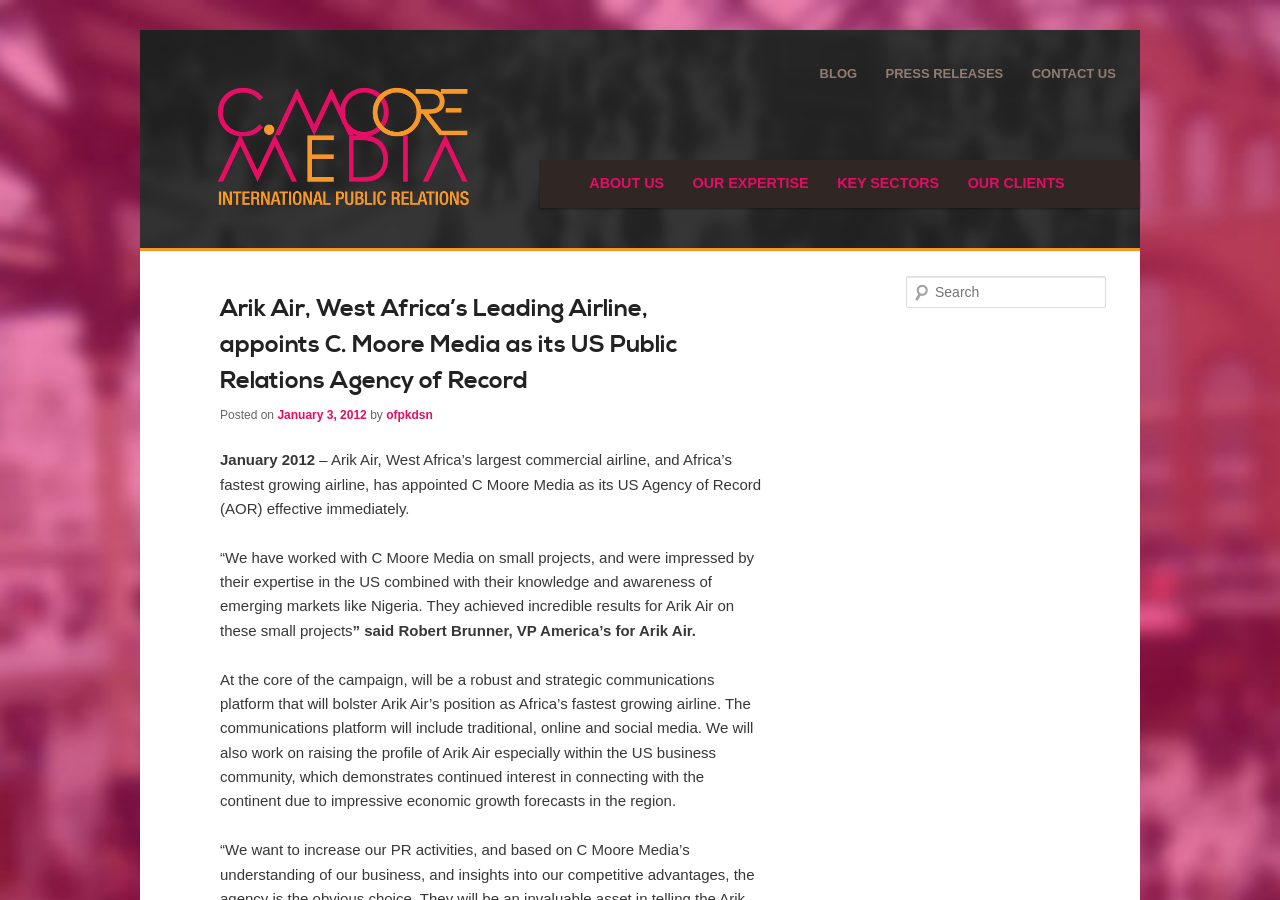What is the name of the airline mentioned in the article? Based on the screenshot, please respond with a single word or phrase.

Arik Air